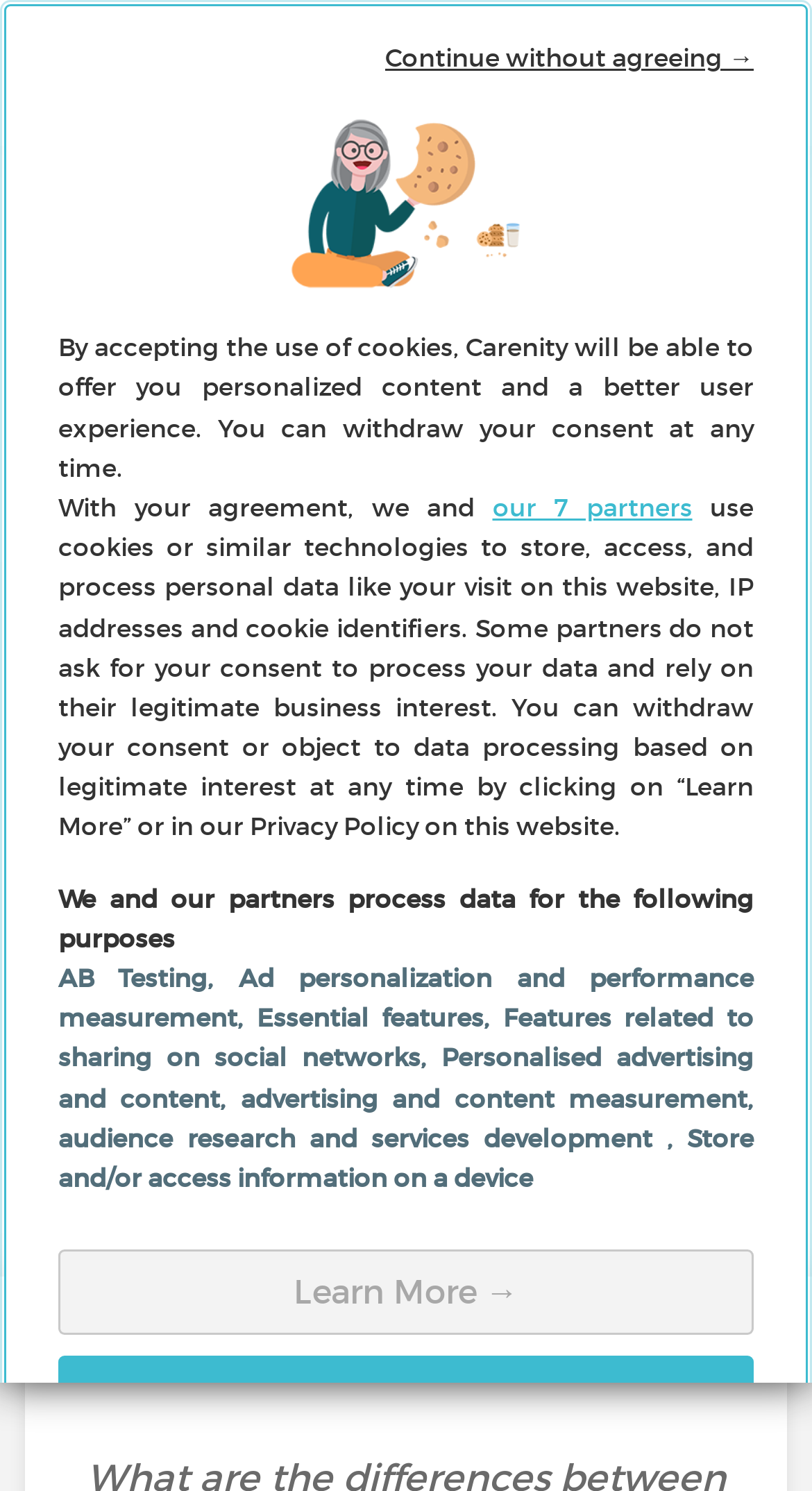Determine the bounding box coordinates of the clickable region to execute the instruction: "Browse the 'jrpg - traditional' category". The coordinates should be four float numbers between 0 and 1, denoted as [left, top, right, bottom].

None